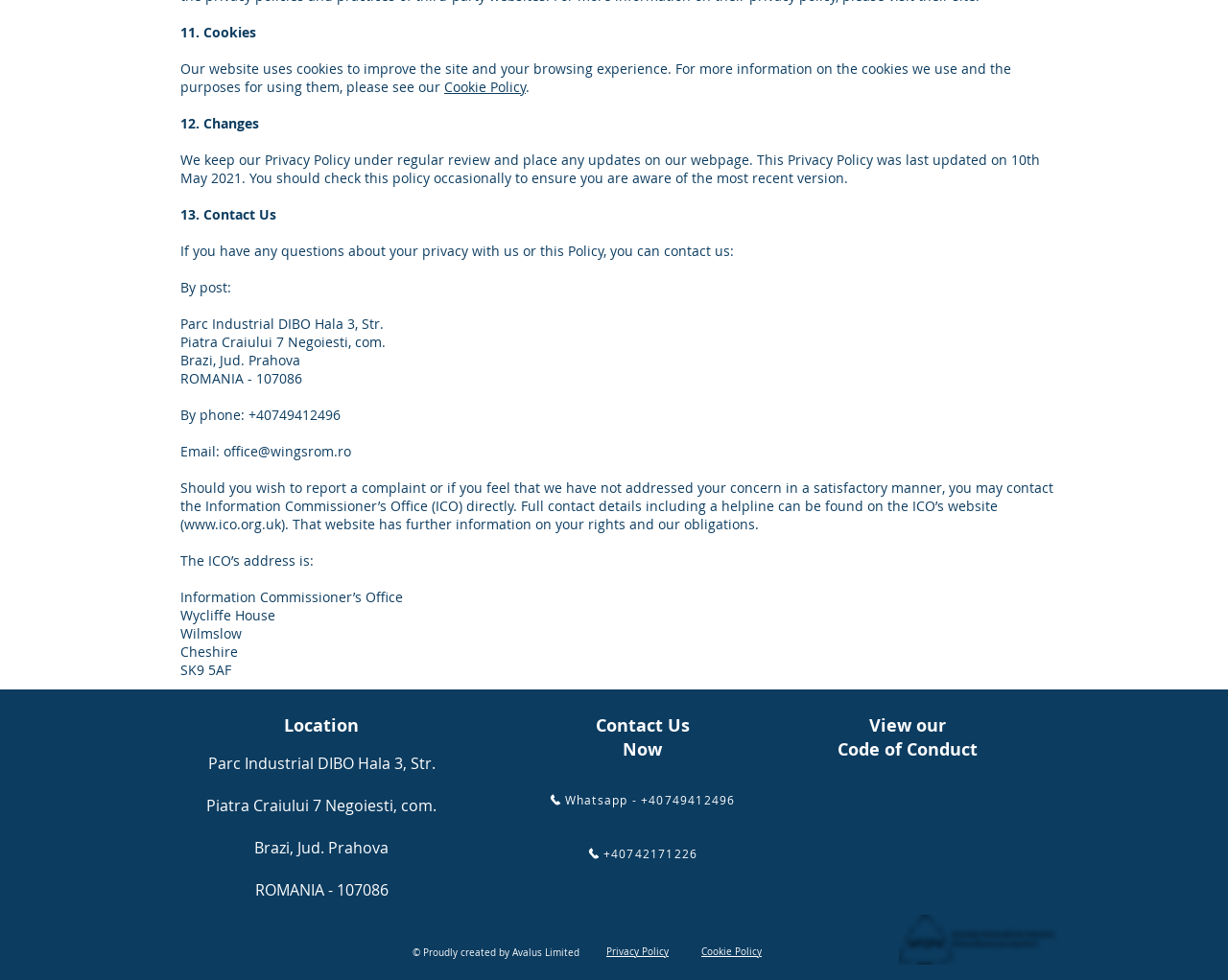Identify the bounding box coordinates of the section to be clicked to complete the task described by the following instruction: "Click the 'Cookie Policy' link". The coordinates should be four float numbers between 0 and 1, formatted as [left, top, right, bottom].

[0.362, 0.079, 0.428, 0.098]